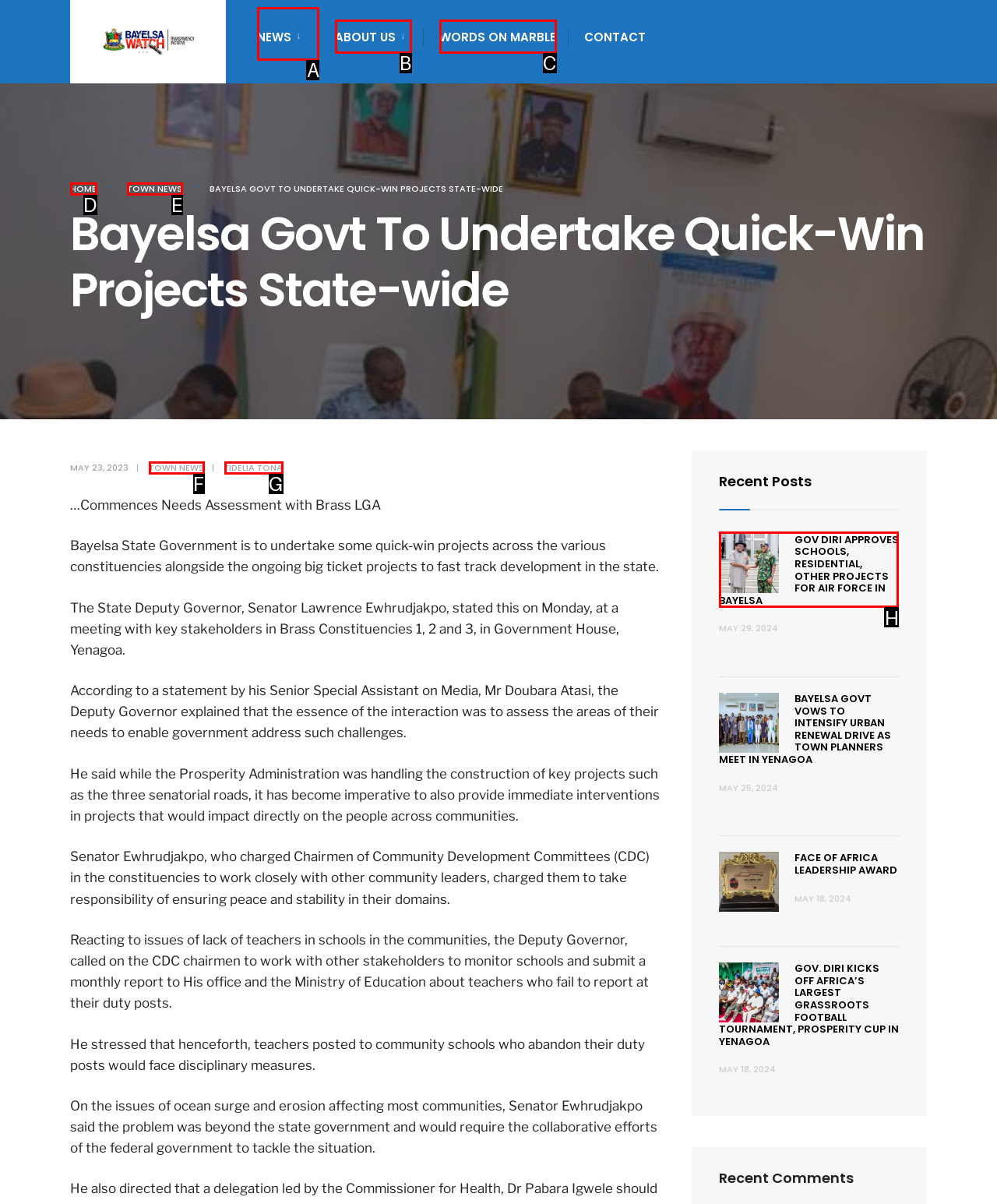Which option should be clicked to execute the following task: Click on the 'NEWS' menu? Respond with the letter of the selected option.

A